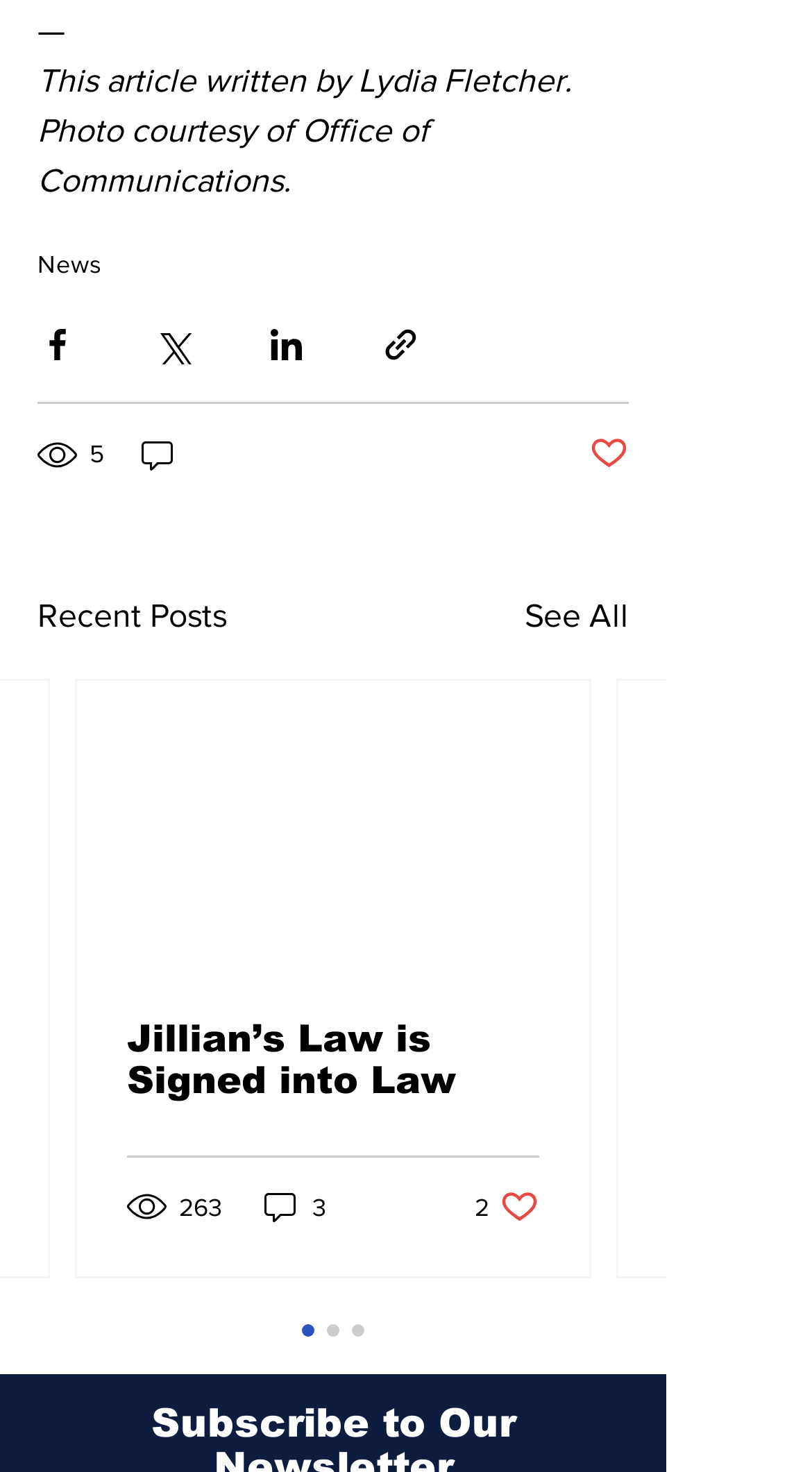Highlight the bounding box of the UI element that corresponds to this description: "aria-label="Share via LinkedIn"".

[0.328, 0.22, 0.377, 0.247]